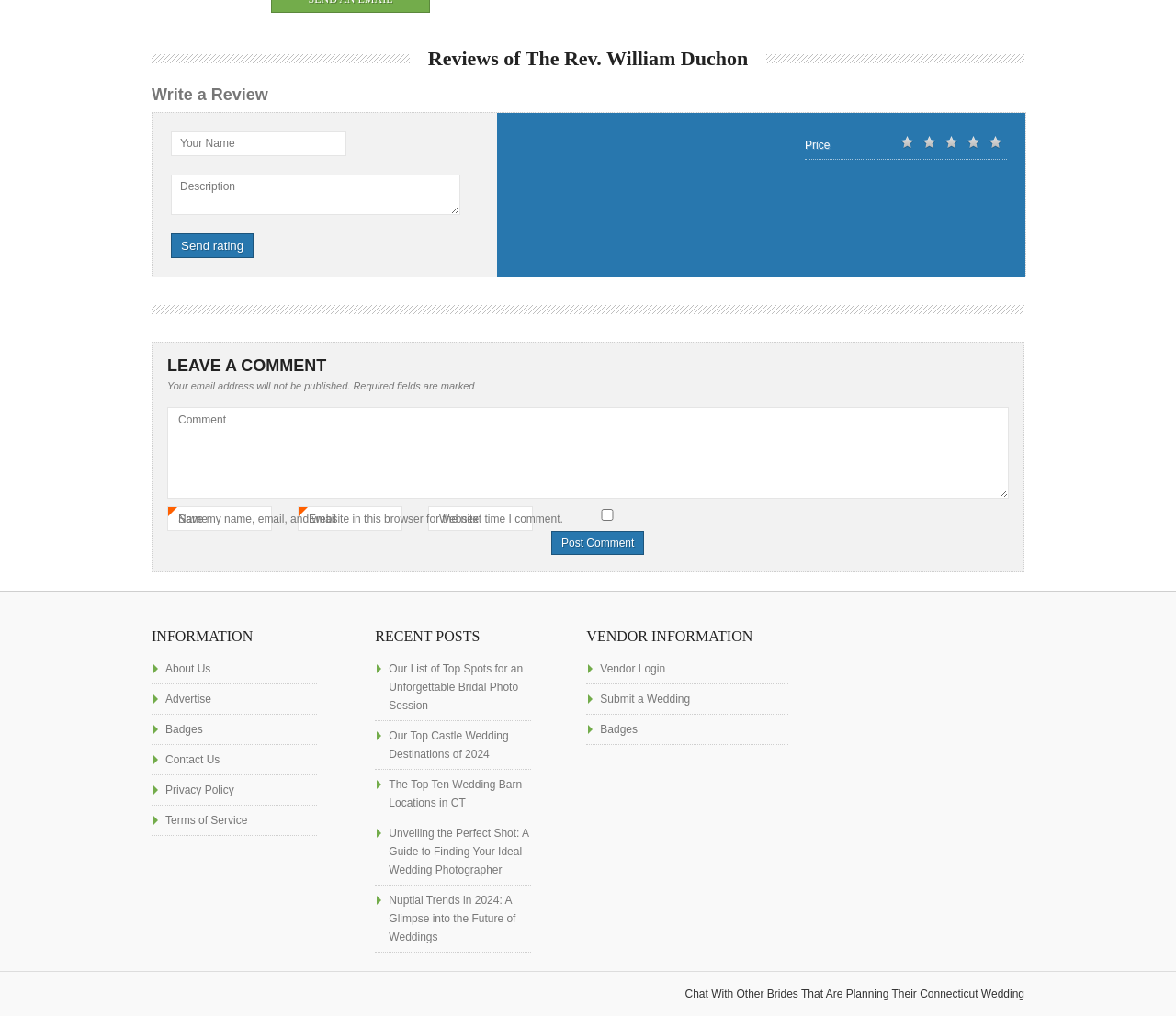Answer the following query concisely with a single word or phrase:
What is the purpose of the 'Vendor Information' section?

Vendor login and submission